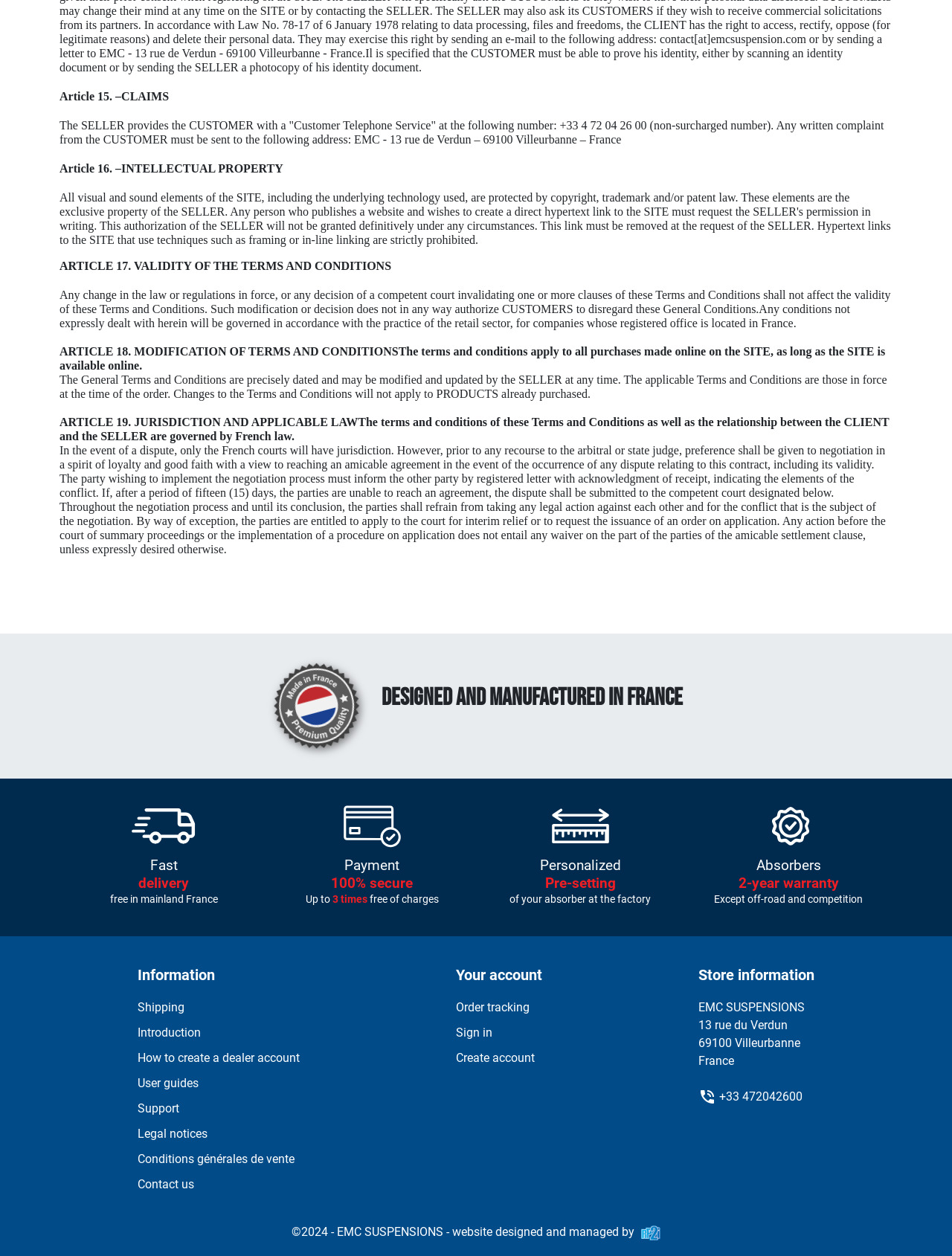What is the customer telephone service number?
Provide a comprehensive and detailed answer to the question.

The customer telephone service number can be found in the Article 15 section, which provides information about the customer service. The number is a non-surcharged number, and it is +33 4 72 04 26 00.